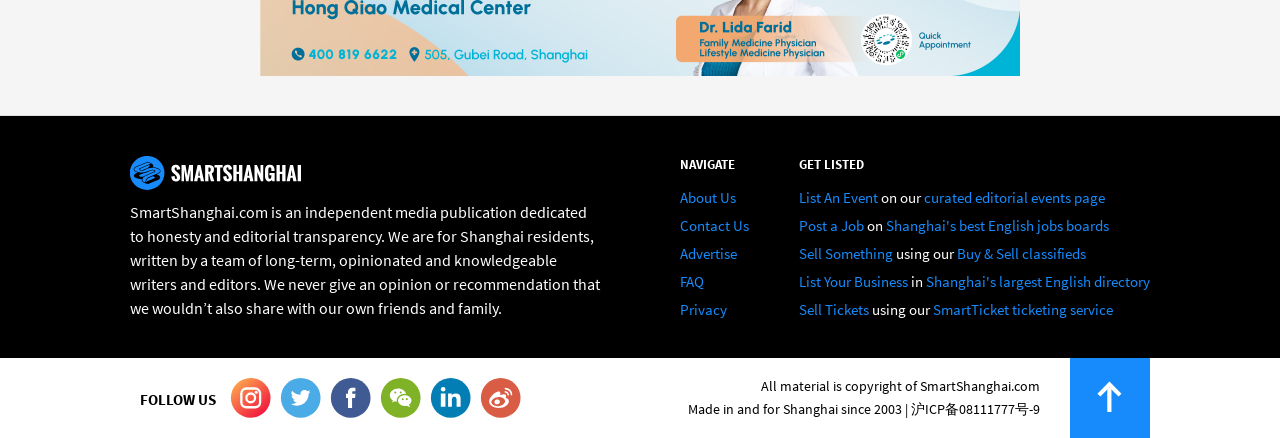Pinpoint the bounding box coordinates of the area that should be clicked to complete the following instruction: "Post a job". The coordinates must be given as four float numbers between 0 and 1, i.e., [left, top, right, bottom].

[0.624, 0.494, 0.675, 0.537]